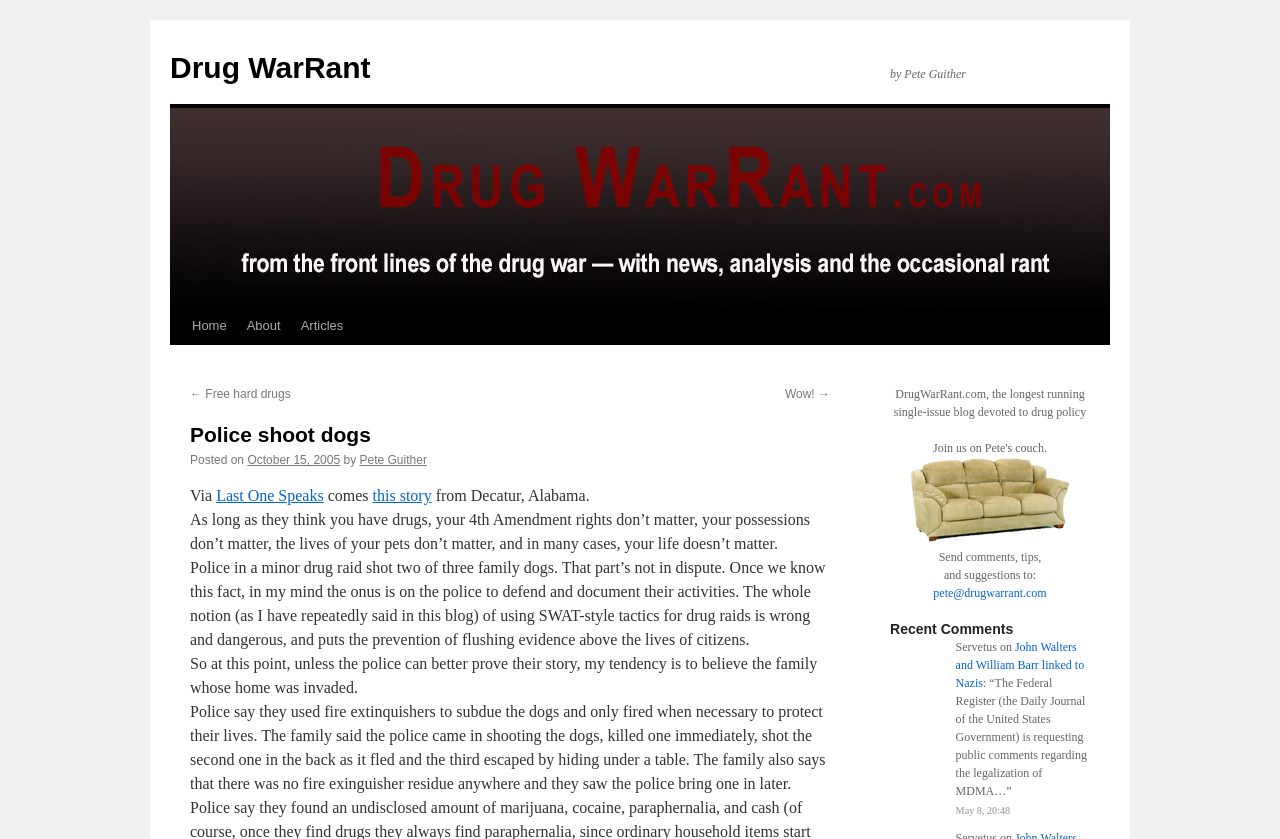Refer to the image and offer a detailed explanation in response to the question: What is the topic of the article?

The topic of the article can be inferred from the heading 'Police shoot dogs' and the content of the article which discusses the incident of police shooting dogs during a drug raid.